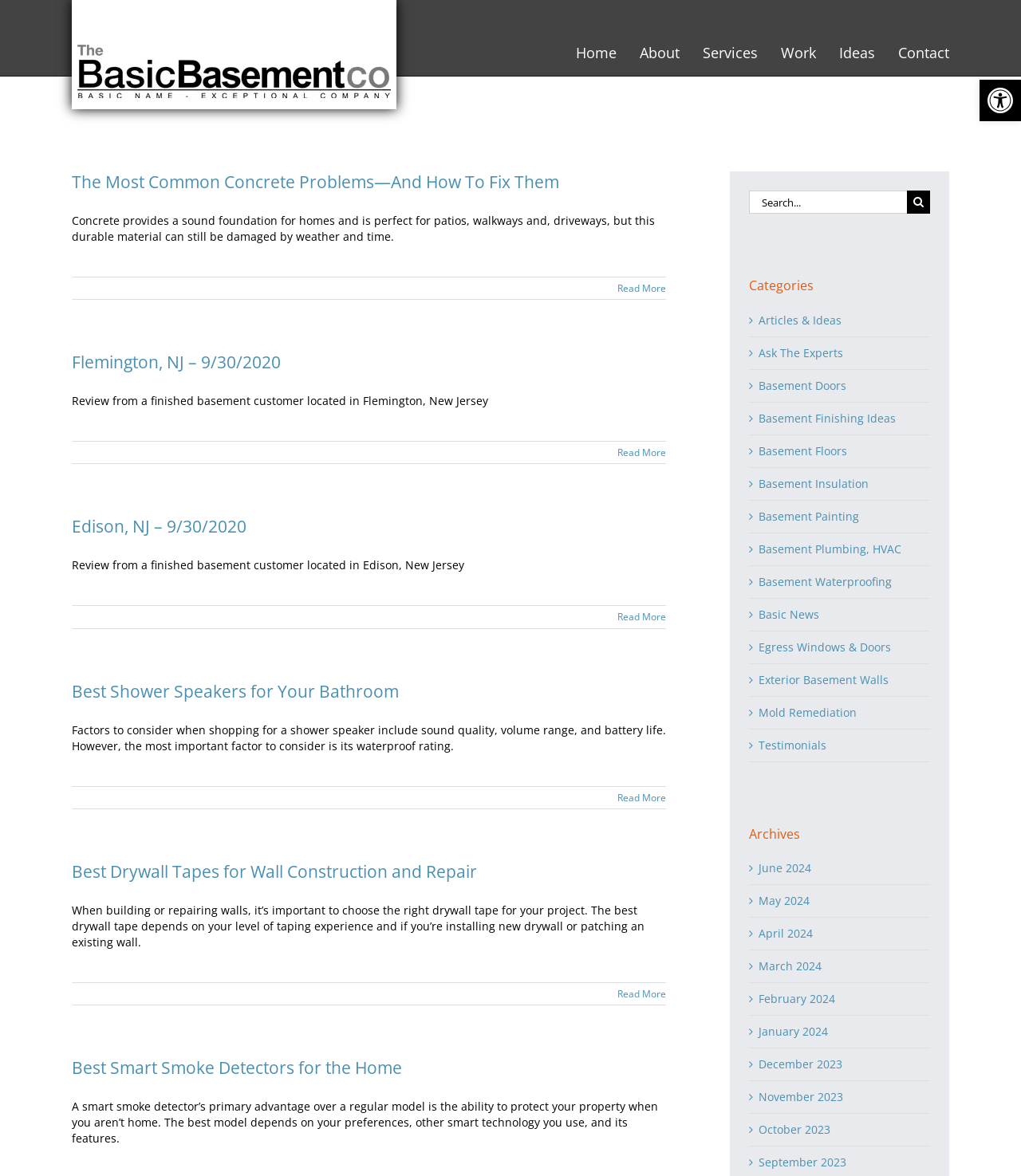Locate the UI element described by alt="The Basic Basement Co. Logo" in the provided webpage screenshot. Return the bounding box coordinates in the format (top-left x, top-left y, bottom-right x, bottom-right y), ensuring all values are between 0 and 1.

[0.07, 0.0, 0.388, 0.093]